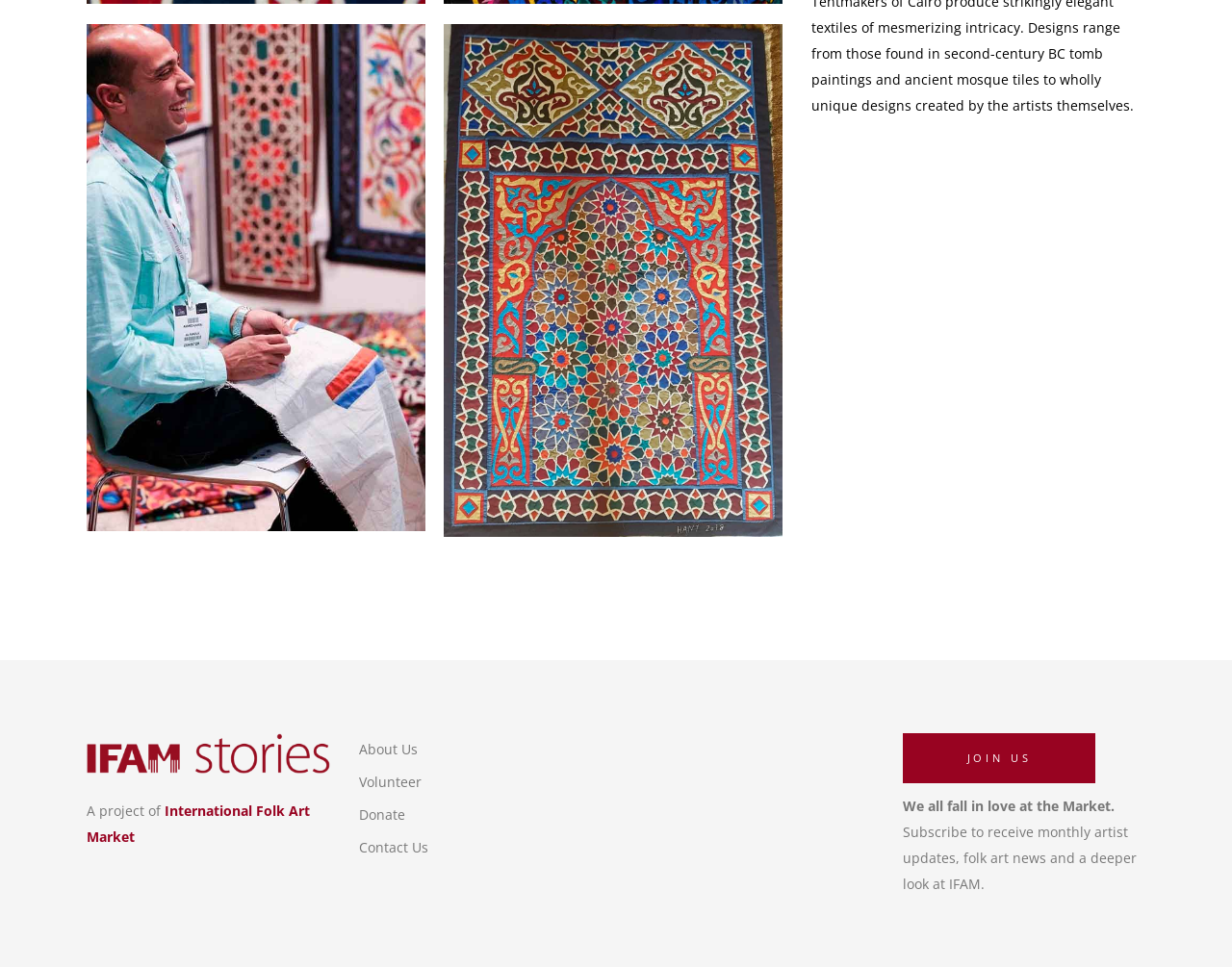What type of project is this?
Look at the screenshot and respond with one word or a short phrase.

Folk art market